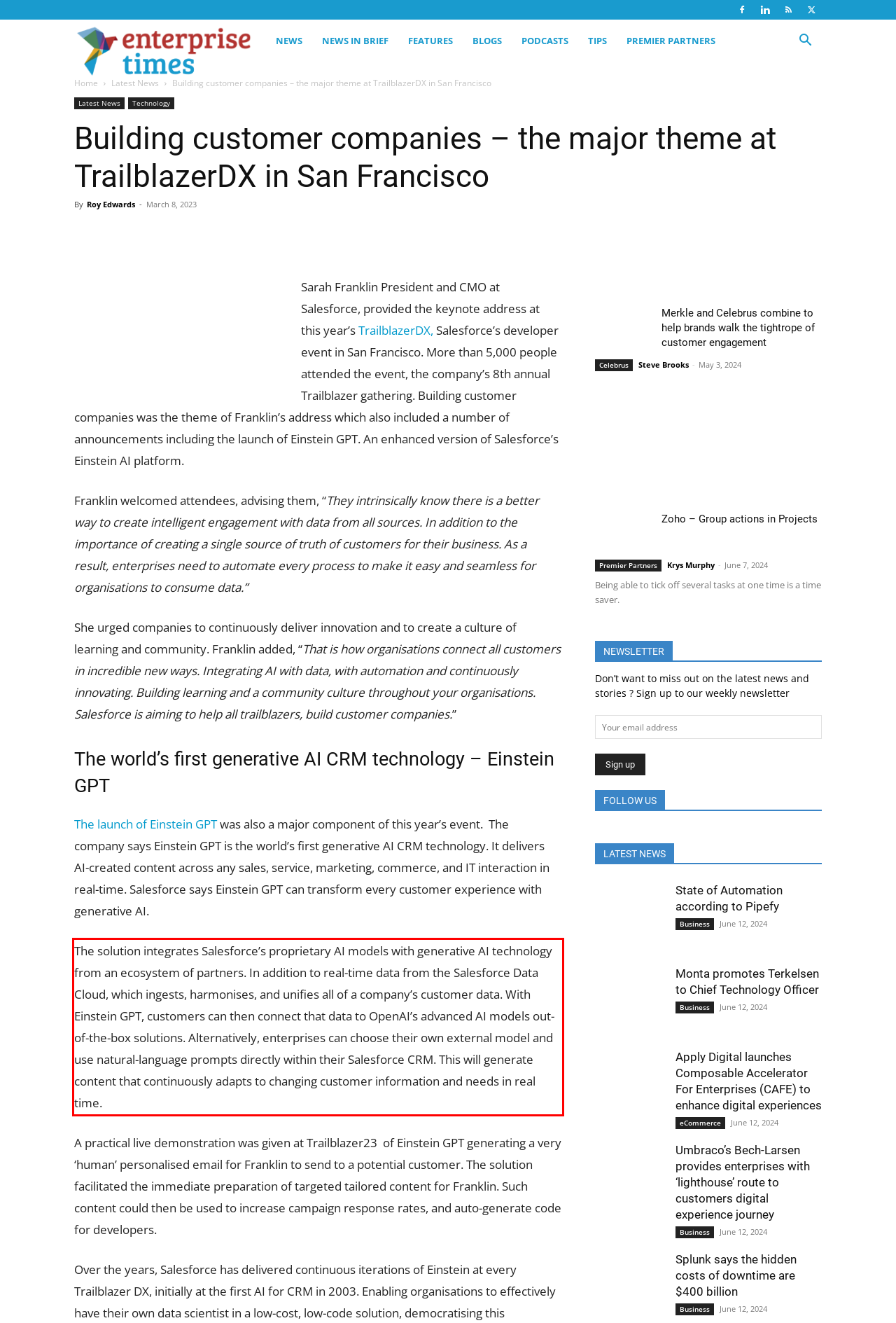Given the screenshot of a webpage, identify the red rectangle bounding box and recognize the text content inside it, generating the extracted text.

The solution integrates Salesforce’s proprietary AI models with generative AI technology from an ecosystem of partners. In addition to real-time data from the Salesforce Data Cloud, which ingests, harmonises, and unifies all of a company’s customer data. With Einstein GPT, customers can then connect that data to OpenAI’s advanced AI models out-of-the-box solutions. Alternatively, enterprises can choose their own external model and use natural-language prompts directly within their Salesforce CRM. This will generate content that continuously adapts to changing customer information and needs in real time.